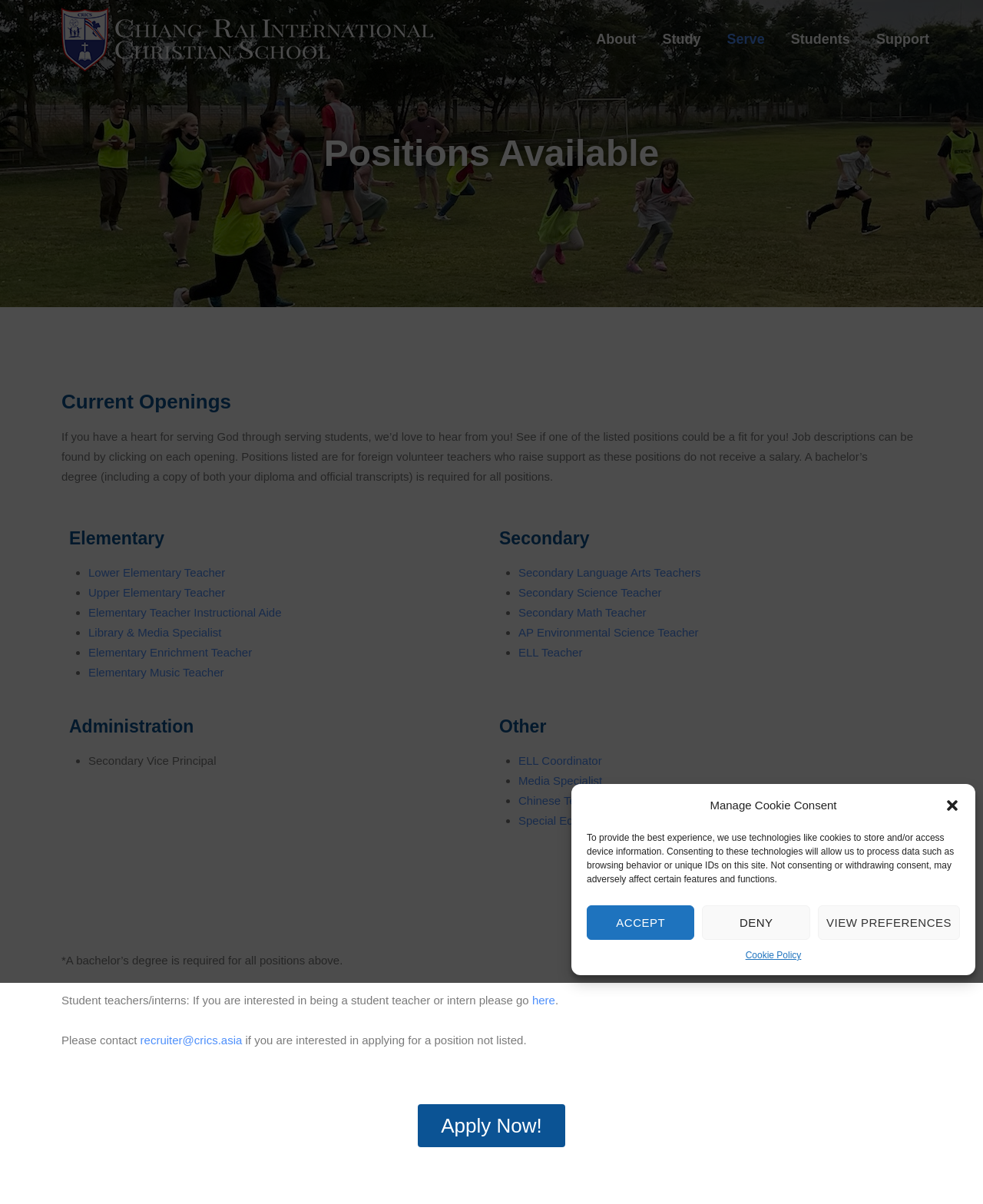Determine the bounding box coordinates of the section to be clicked to follow the instruction: "Click Home". The coordinates should be given as four float numbers between 0 and 1, formatted as [left, top, right, bottom].

[0.055, 0.026, 0.445, 0.037]